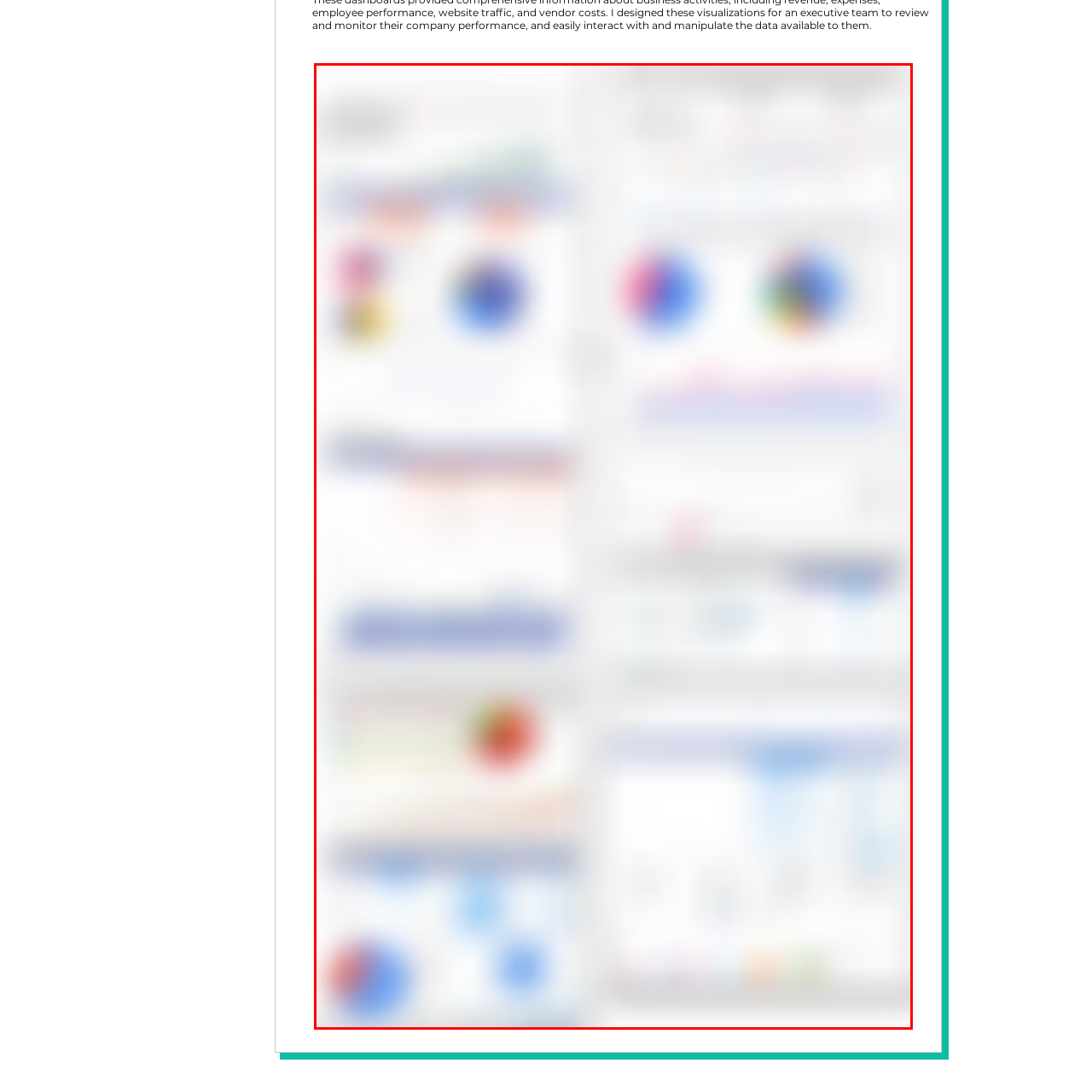Give a comprehensive description of the picture highlighted by the red border.

The image titled "BISSS.png" features a collage of visual elements, likely from a digital interface or application. The layout appears to be segmented into two main sections, displaying icons and data in a structured manner. On the left side, vibrant icons with various colors, including a red, yellow, and blue theme, represent different functionalities or applications, suggesting a user-centric design intended for easy navigation. 

The right side showcases a more detailed area that could include graphs or statistics, marked with labels and visual cues such as buttons or dropdowns, indicating interactive elements. This part of the interface may serve analytical or informational purposes, aimed at users seeking insights or data-driven decisions. 

Overall, the image conveys a modern digital workspace, combining aesthetic elements and functional design to enhance user experience.